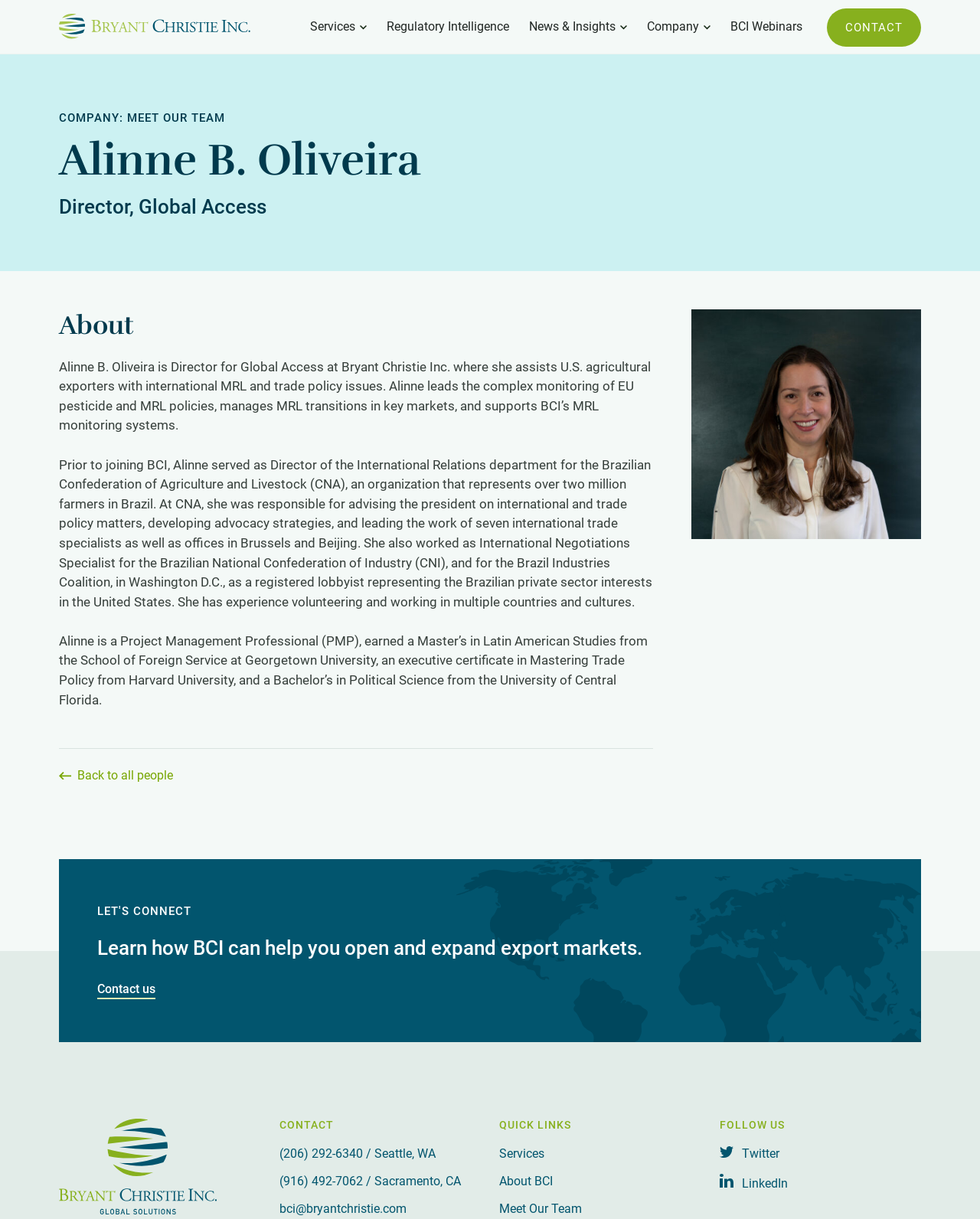How many links are there in the main section?
Please provide a single word or phrase based on the screenshot.

6